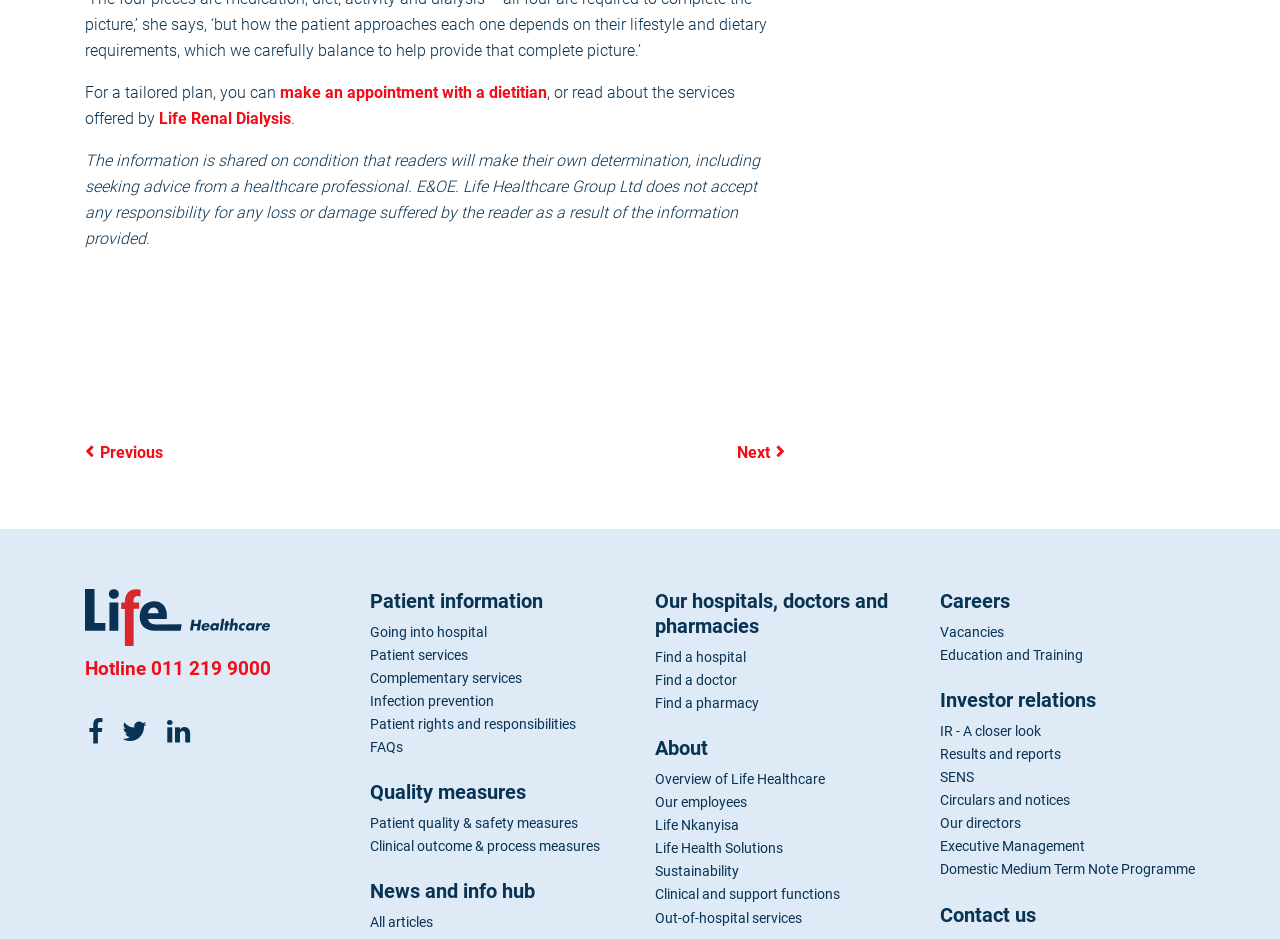Find the bounding box coordinates of the element to click in order to complete this instruction: "Click on the 'Home' link". The bounding box coordinates must be four float numbers between 0 and 1, denoted as [left, top, right, bottom].

None